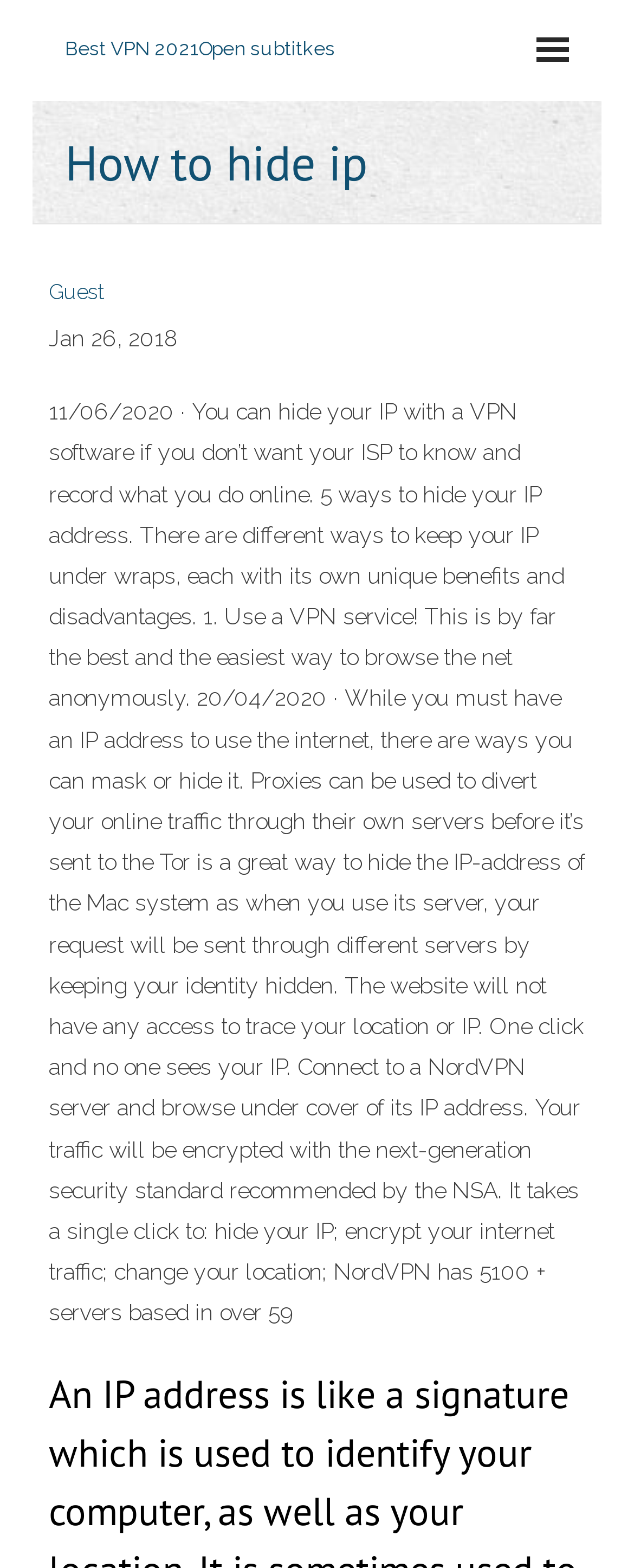Identify the text that serves as the heading for the webpage and generate it.

How to hide ip